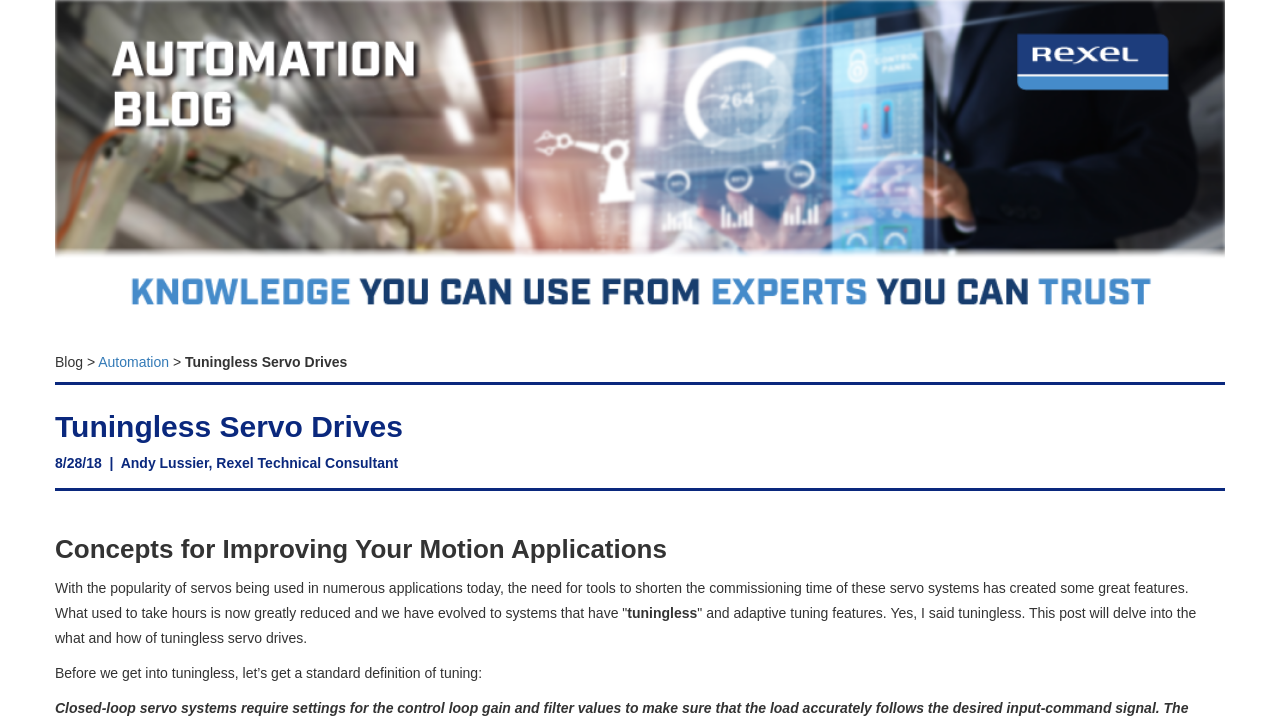Use a single word or phrase to answer the question: What is the purpose of tuningless servo drives?

Shorten commissioning time